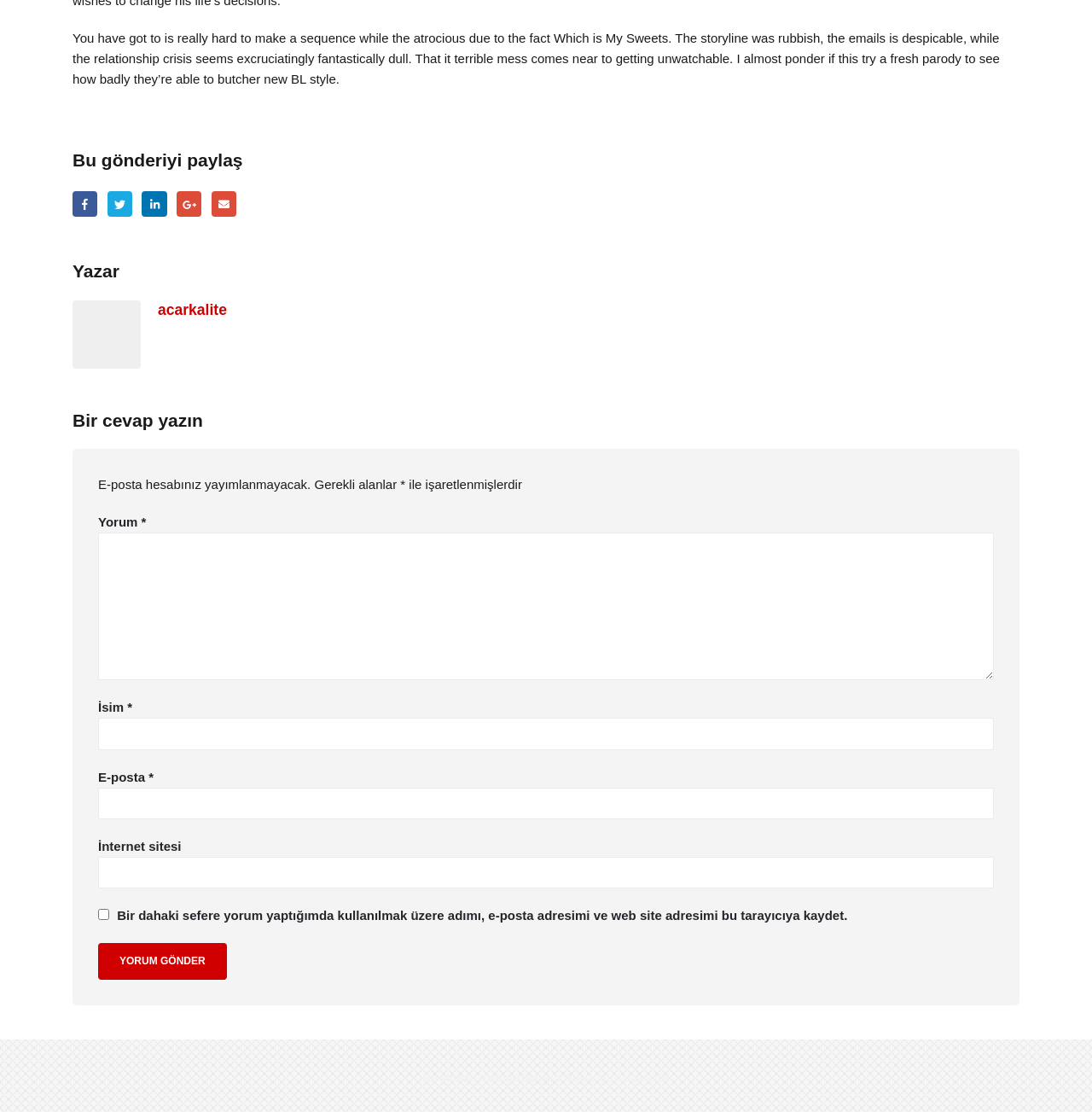Bounding box coordinates are given in the format (top-left x, top-left y, bottom-right x, bottom-right y). All values should be floating point numbers between 0 and 1. Provide the bounding box coordinate for the UI element described as: Meet the Makers

None